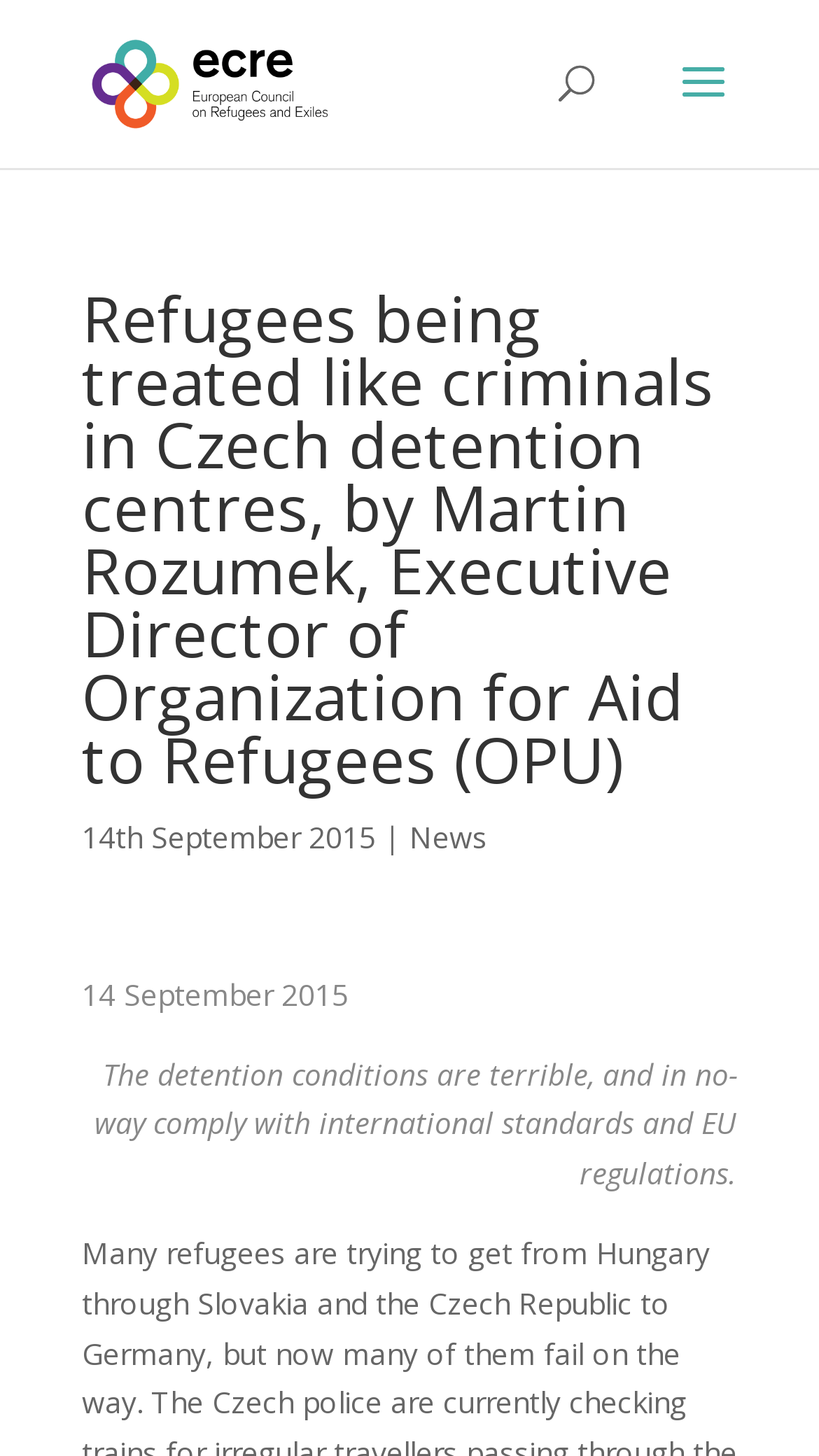Use the details in the image to answer the question thoroughly: 
What is the organization mentioned in the article?

The organization mentioned in the article can be found by looking at the heading element which contains the text 'Refugees being treated like criminals in Czech detention centres, by Martin Rozumek, Executive Director of Organization for Aid to Refugees (OPU)'. The organization's name is mentioned in this heading.